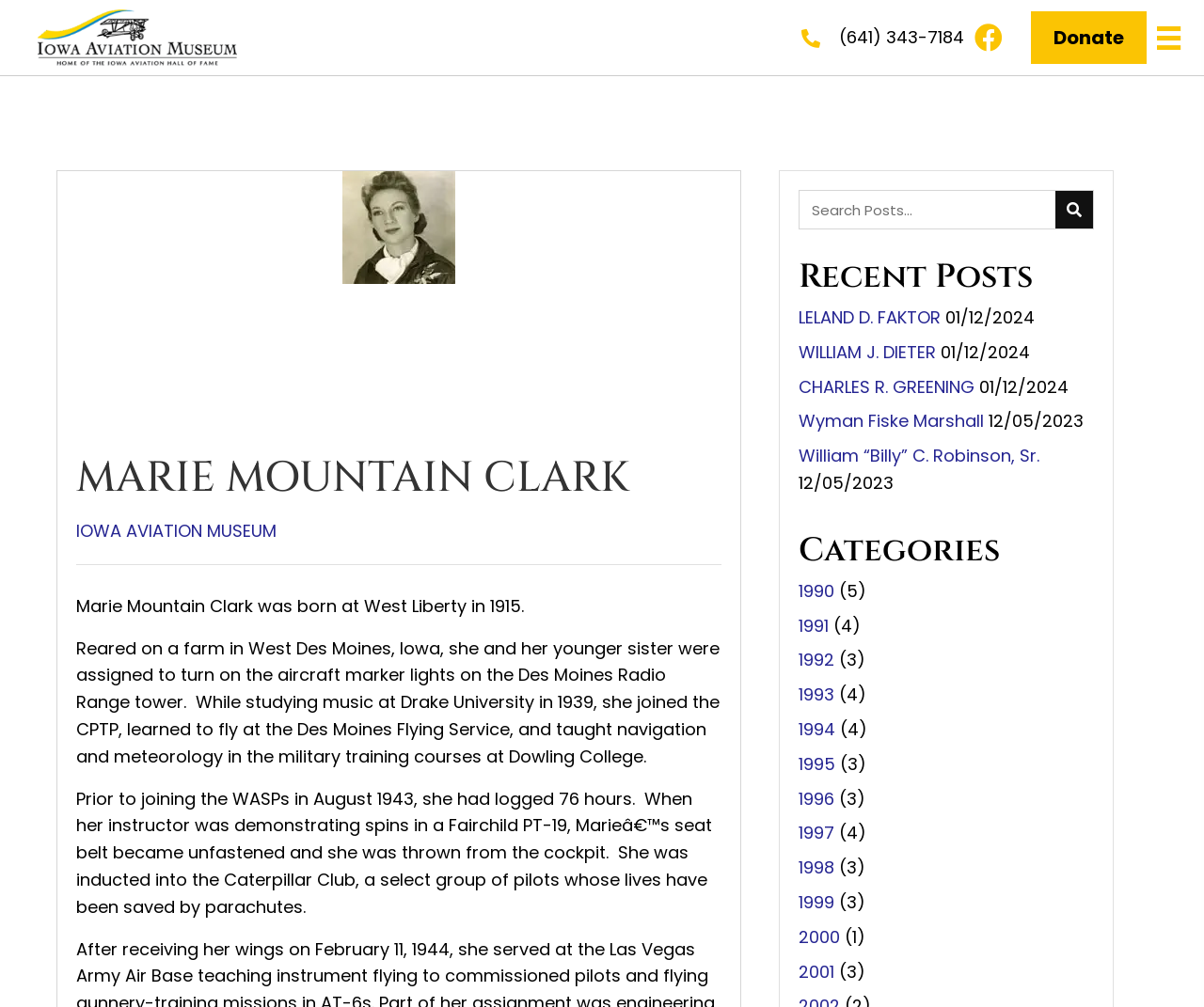Please find the bounding box for the UI element described by: "SOLIDWORKS What’s New".

None